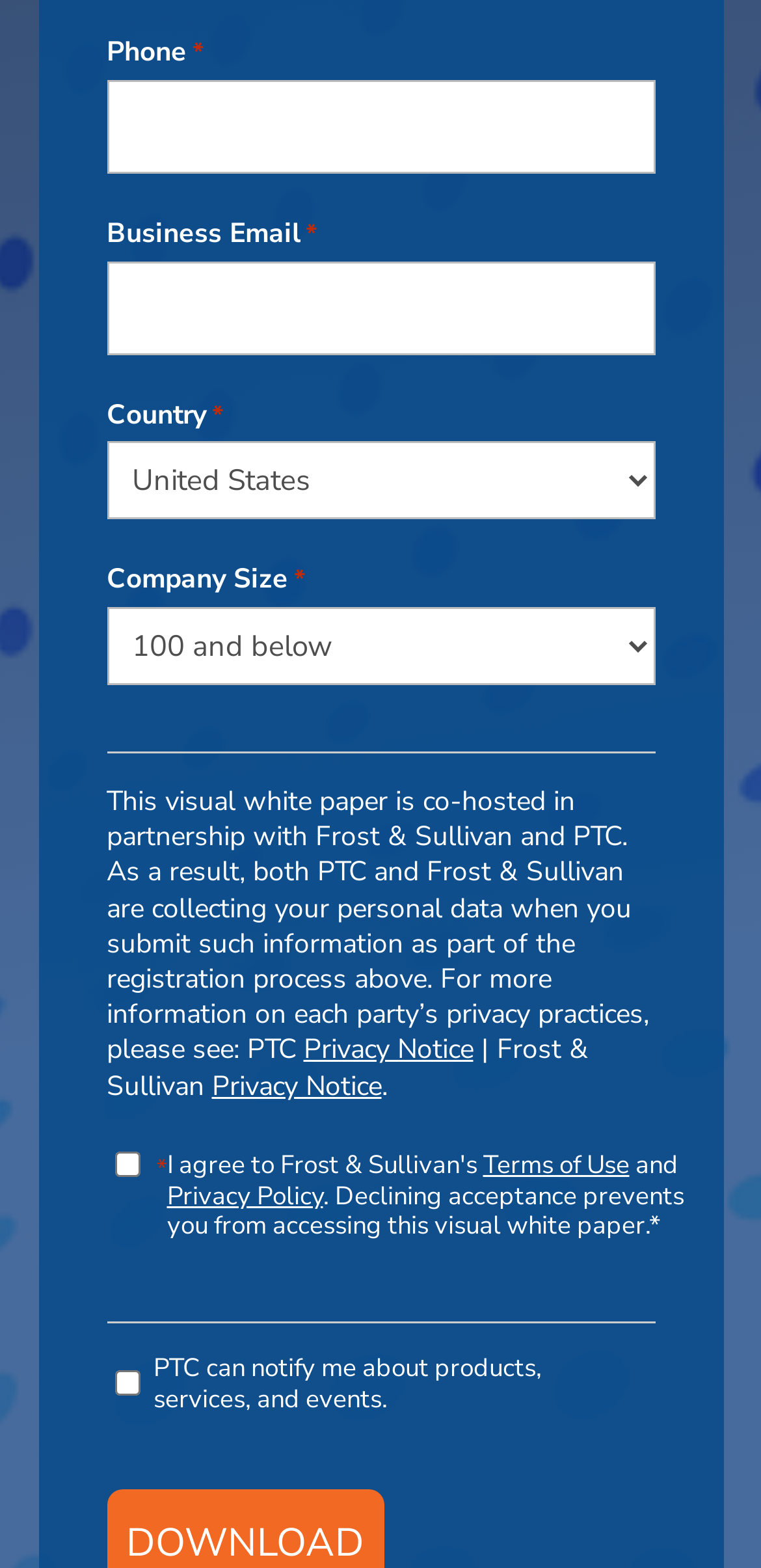Specify the bounding box coordinates of the area that needs to be clicked to achieve the following instruction: "Check Frost & Sullivan privacy".

[0.15, 0.734, 0.183, 0.75]